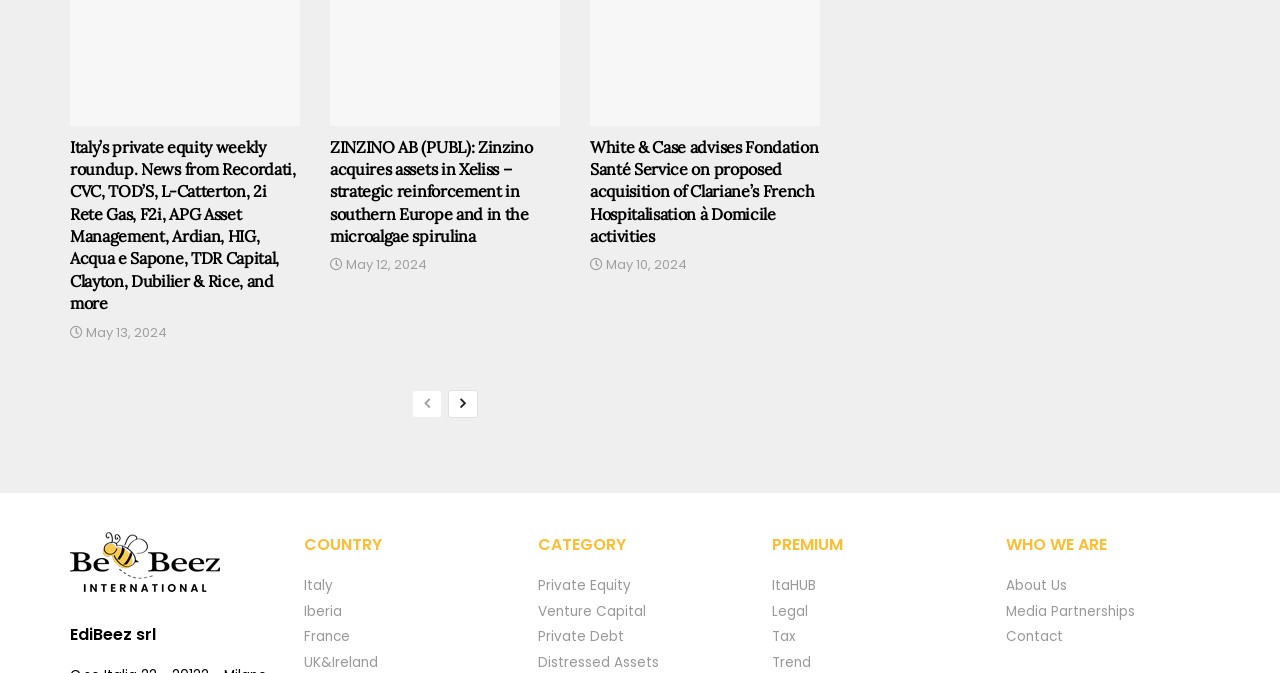What is the date of the third news article?
Please provide a single word or phrase as your answer based on the image.

May 10, 2024